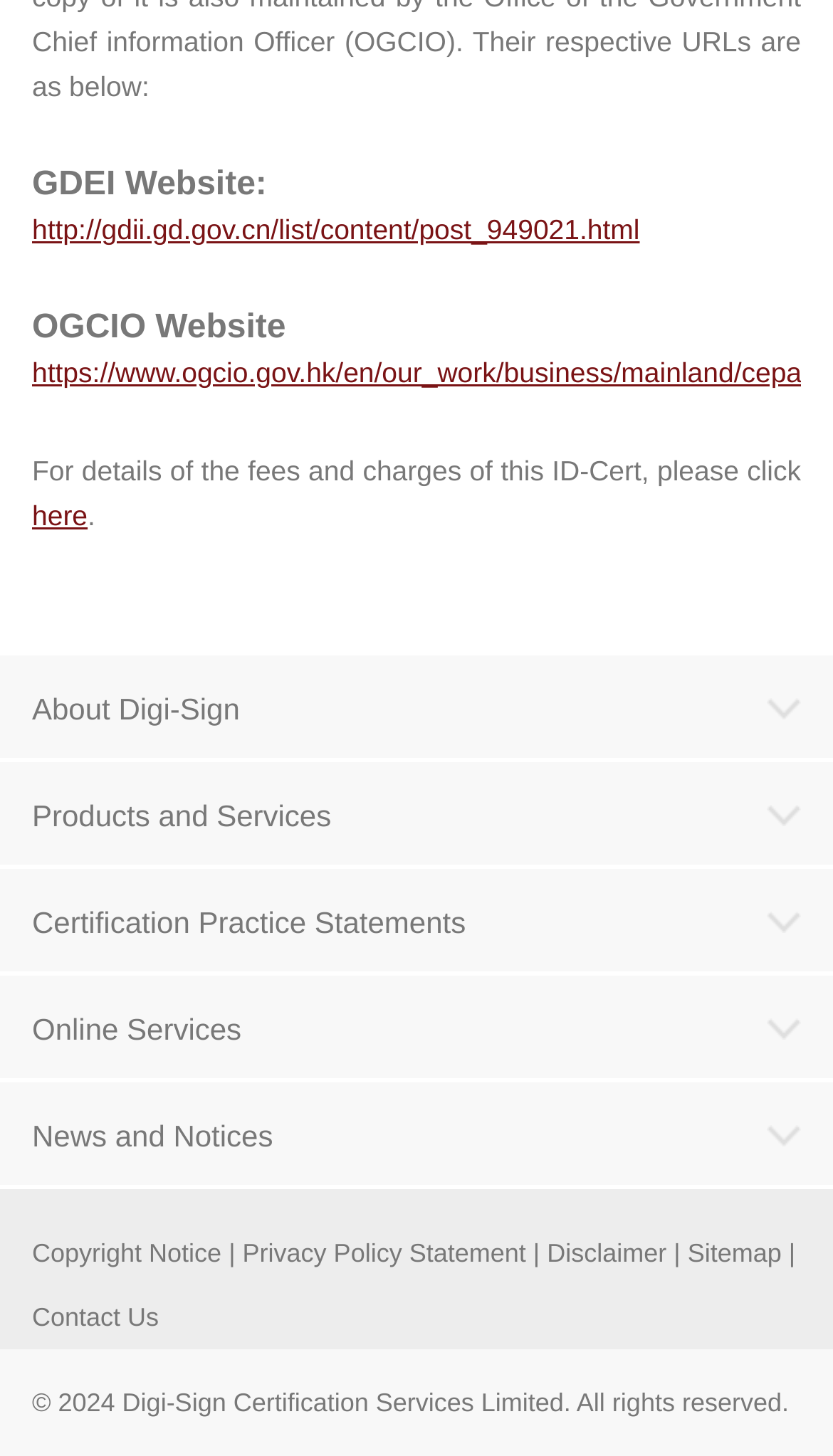Locate the bounding box coordinates of the clickable element to fulfill the following instruction: "Learn about Products and Services". Provide the coordinates as four float numbers between 0 and 1 in the format [left, top, right, bottom].

[0.038, 0.548, 0.398, 0.572]